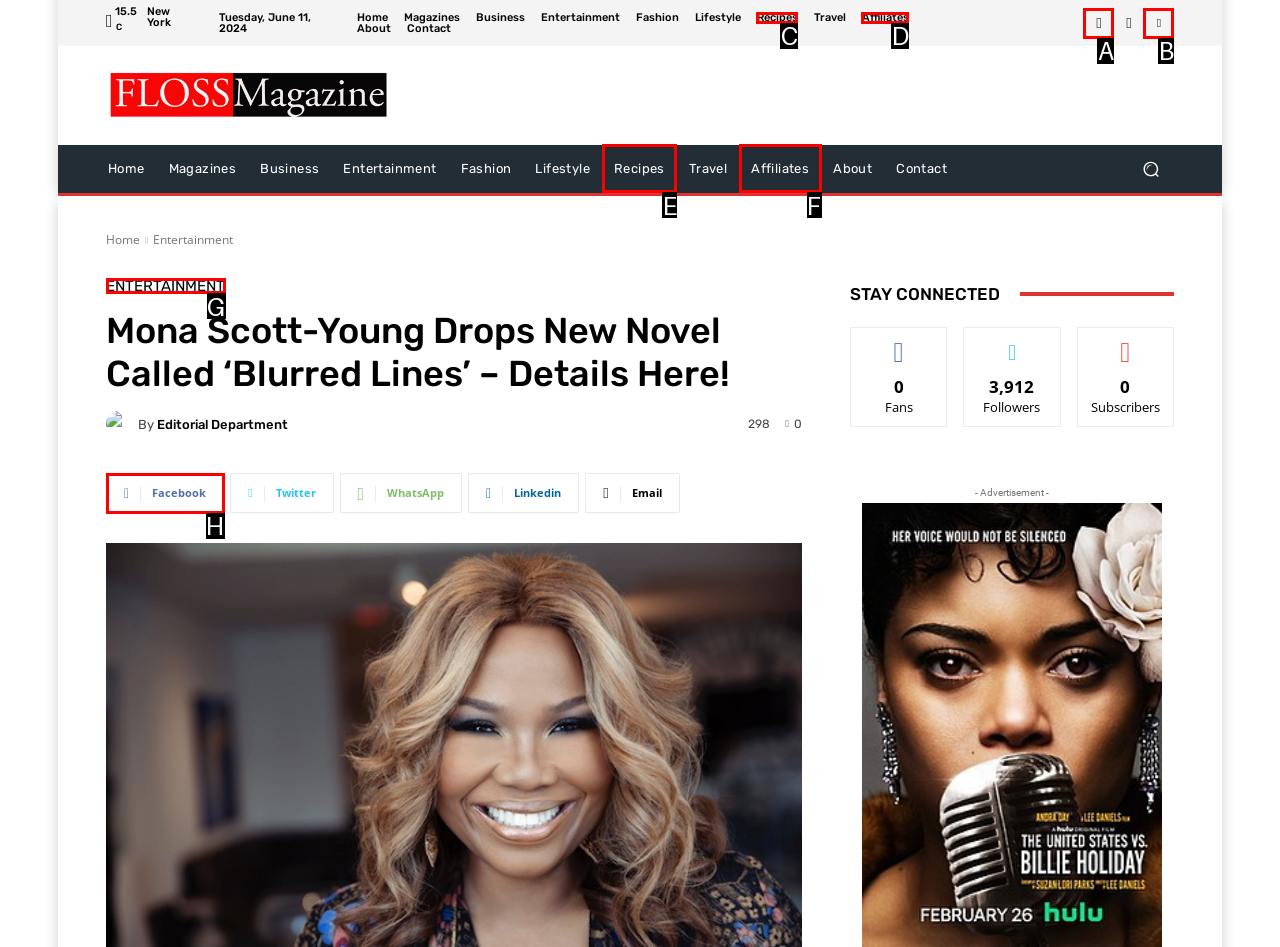Select the HTML element to finish the task: Follow on Facebook Reply with the letter of the correct option.

H